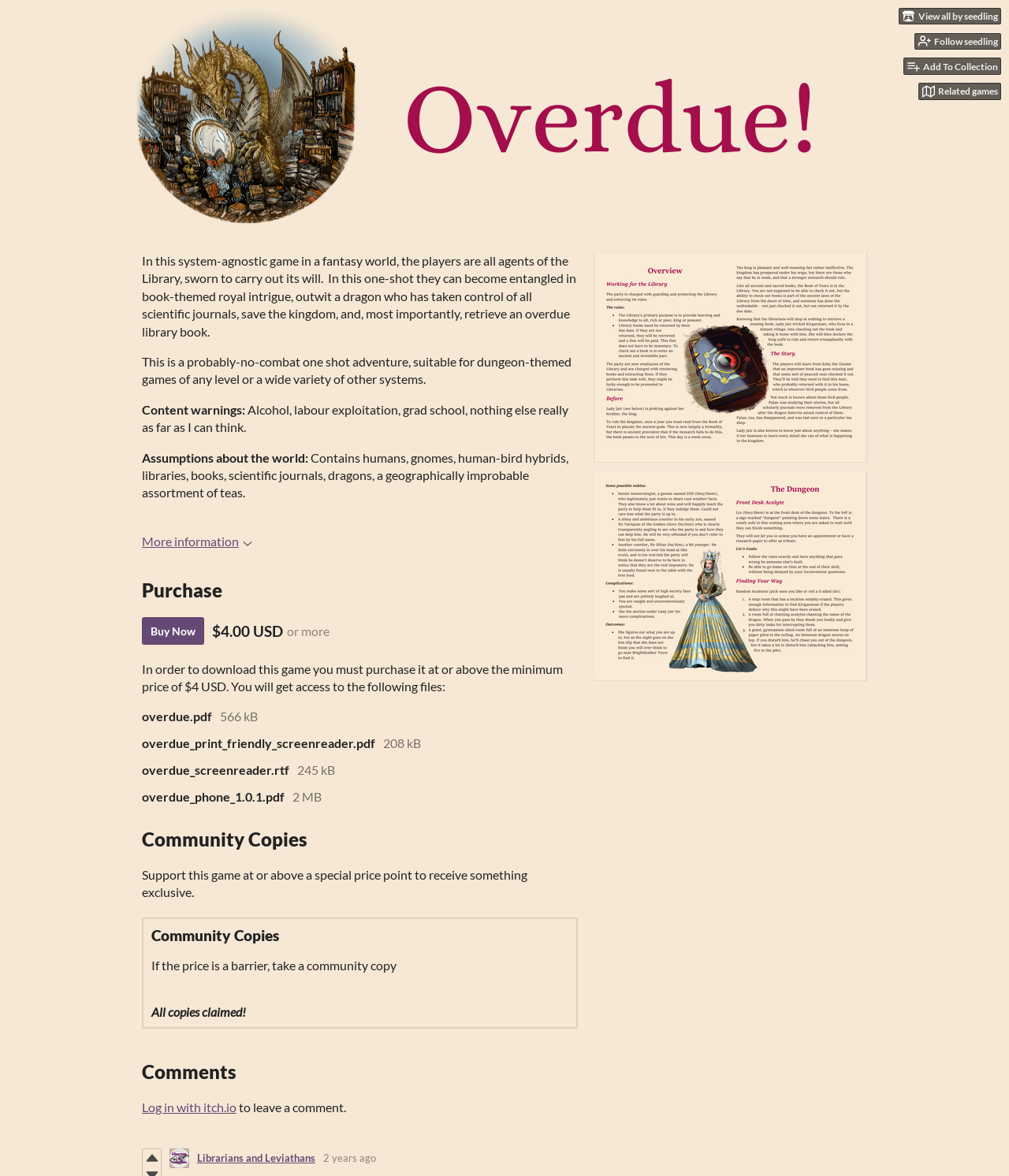Using the description "Log in with itch.io", predict the bounding box of the relevant HTML element.

[0.141, 0.935, 0.234, 0.948]